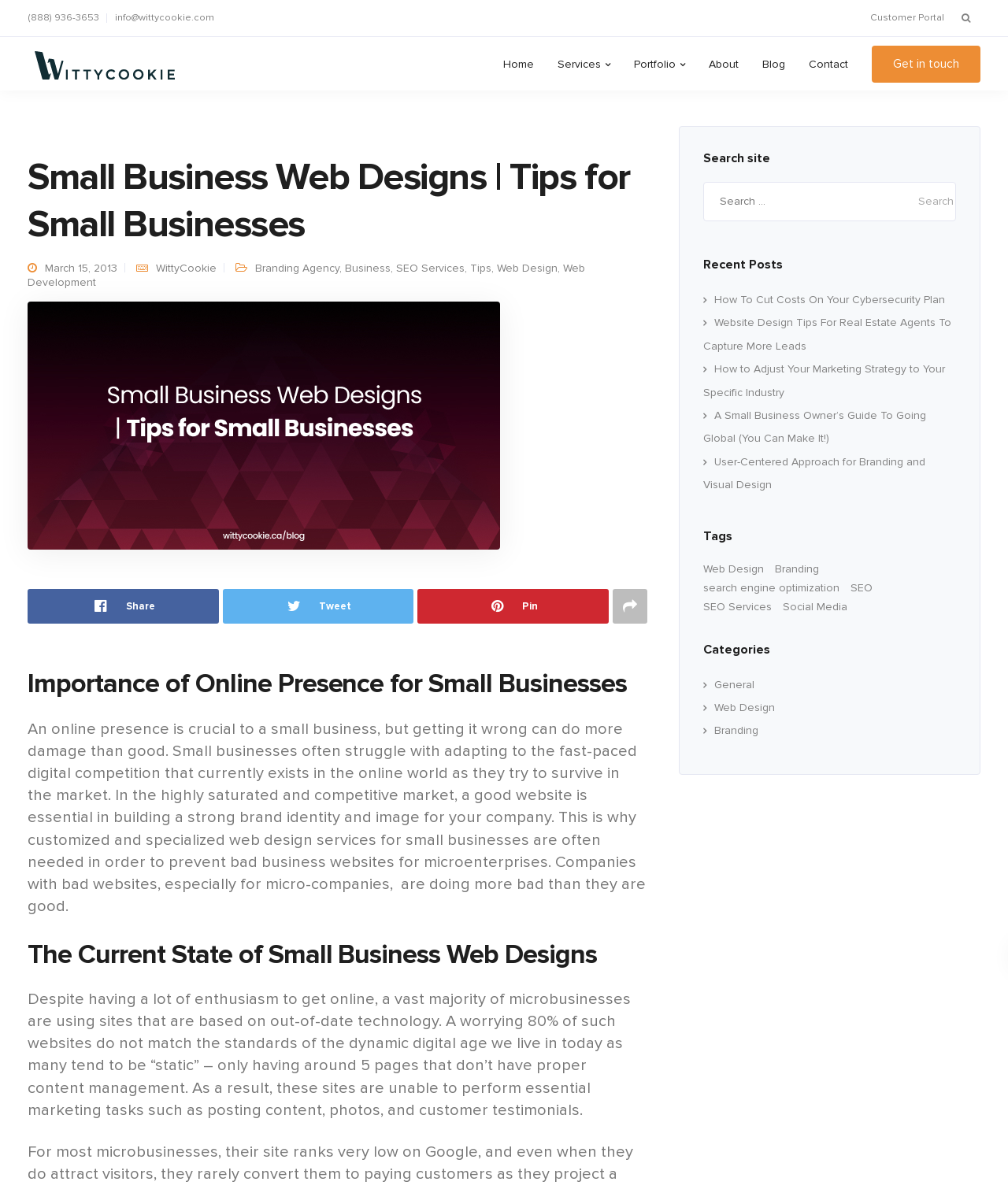Please find the bounding box coordinates of the element that you should click to achieve the following instruction: "Search for something". The coordinates should be presented as four float numbers between 0 and 1: [left, top, right, bottom].

[0.955, 0.0, 0.973, 0.028]